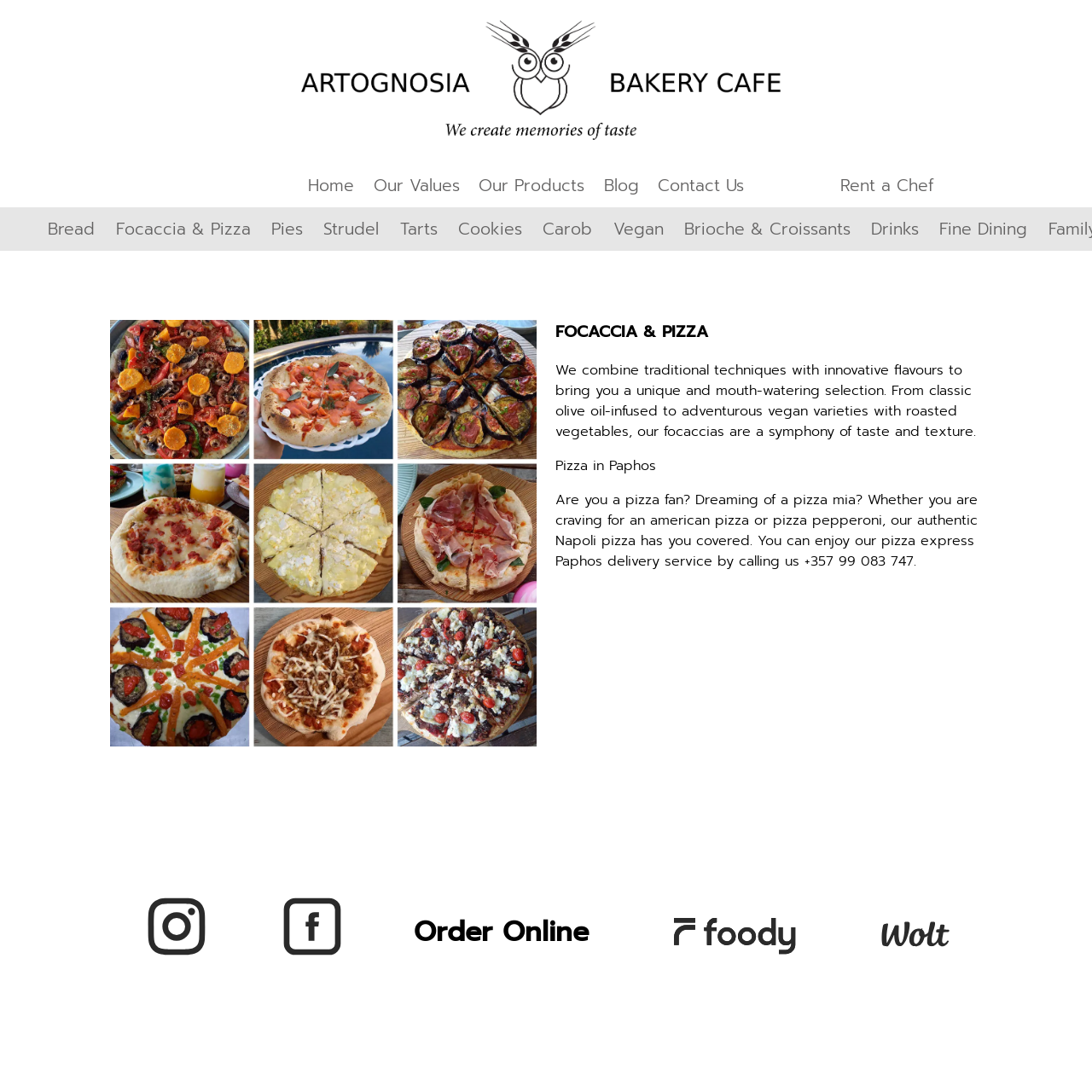How can users order products from the website?
Using the image as a reference, deliver a detailed and thorough answer to the question.

The webpage contains a section with the heading 'Order Online', which suggests that users can place orders for products through the website.